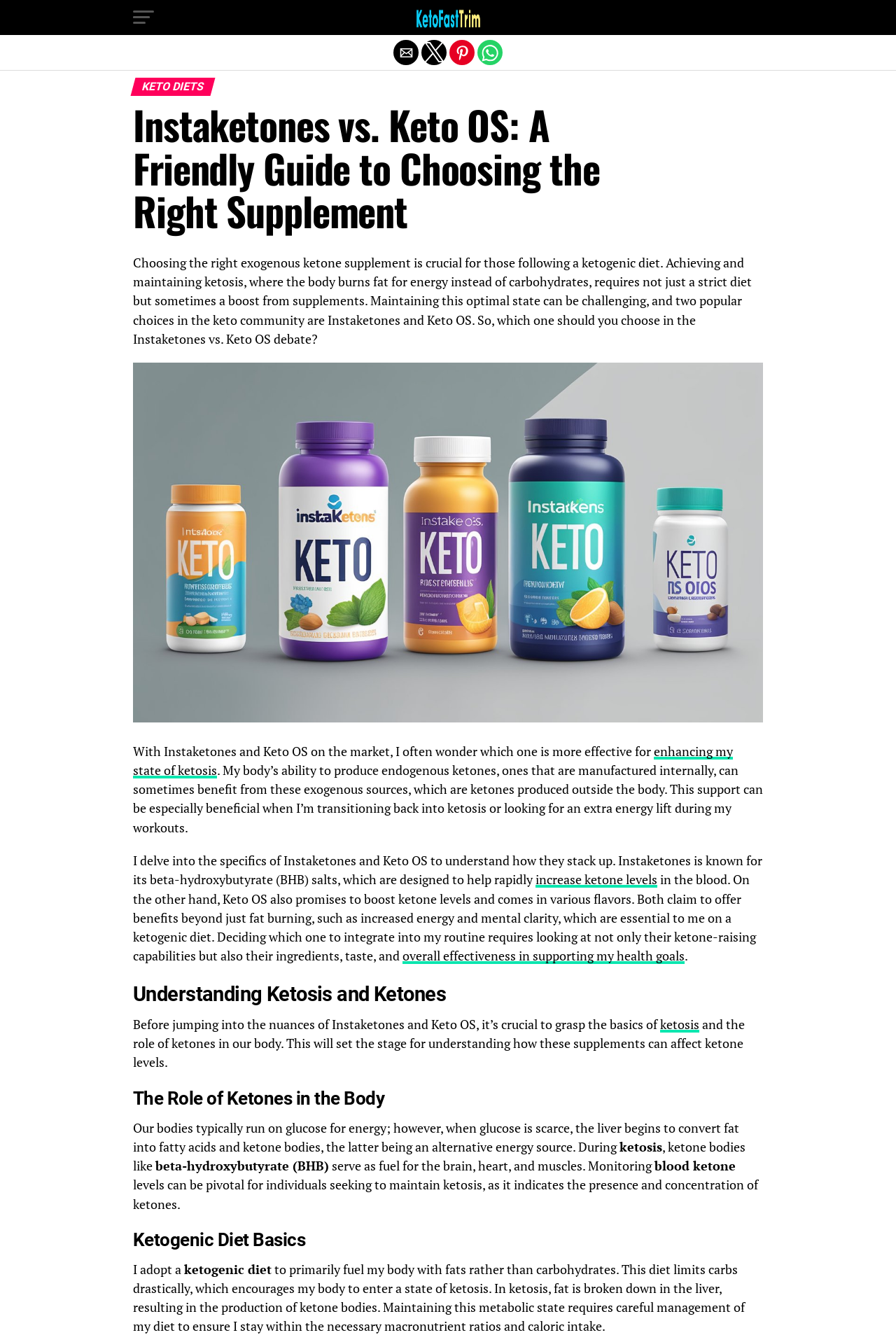Please find the bounding box coordinates for the clickable element needed to perform this instruction: "Click the 'KetoFastTrim' link".

[0.464, 0.013, 0.536, 0.023]